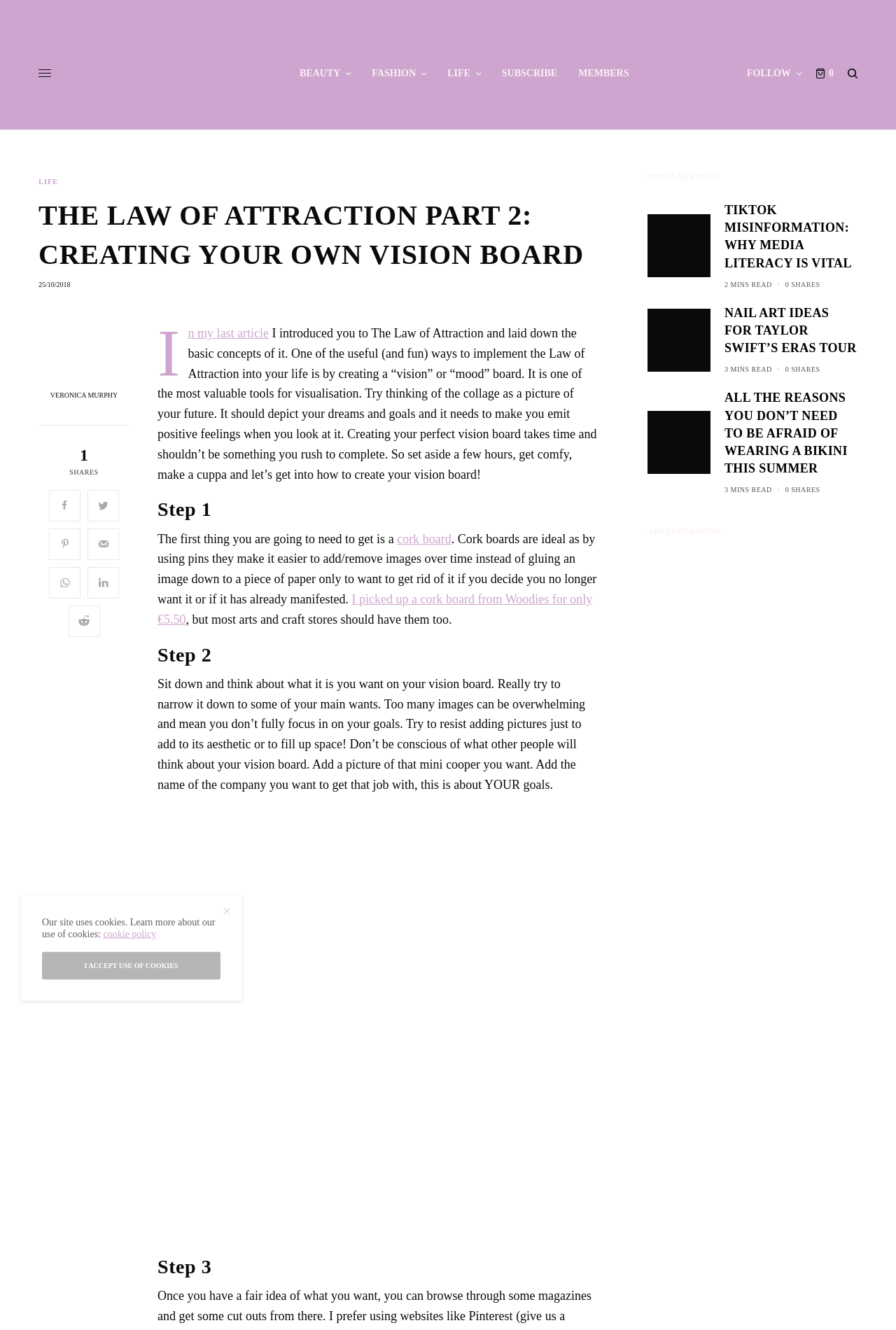Identify and extract the main heading from the webpage.

THE LAW OF ATTRACTION PART 2: CREATING YOUR OWN VISION BOARD